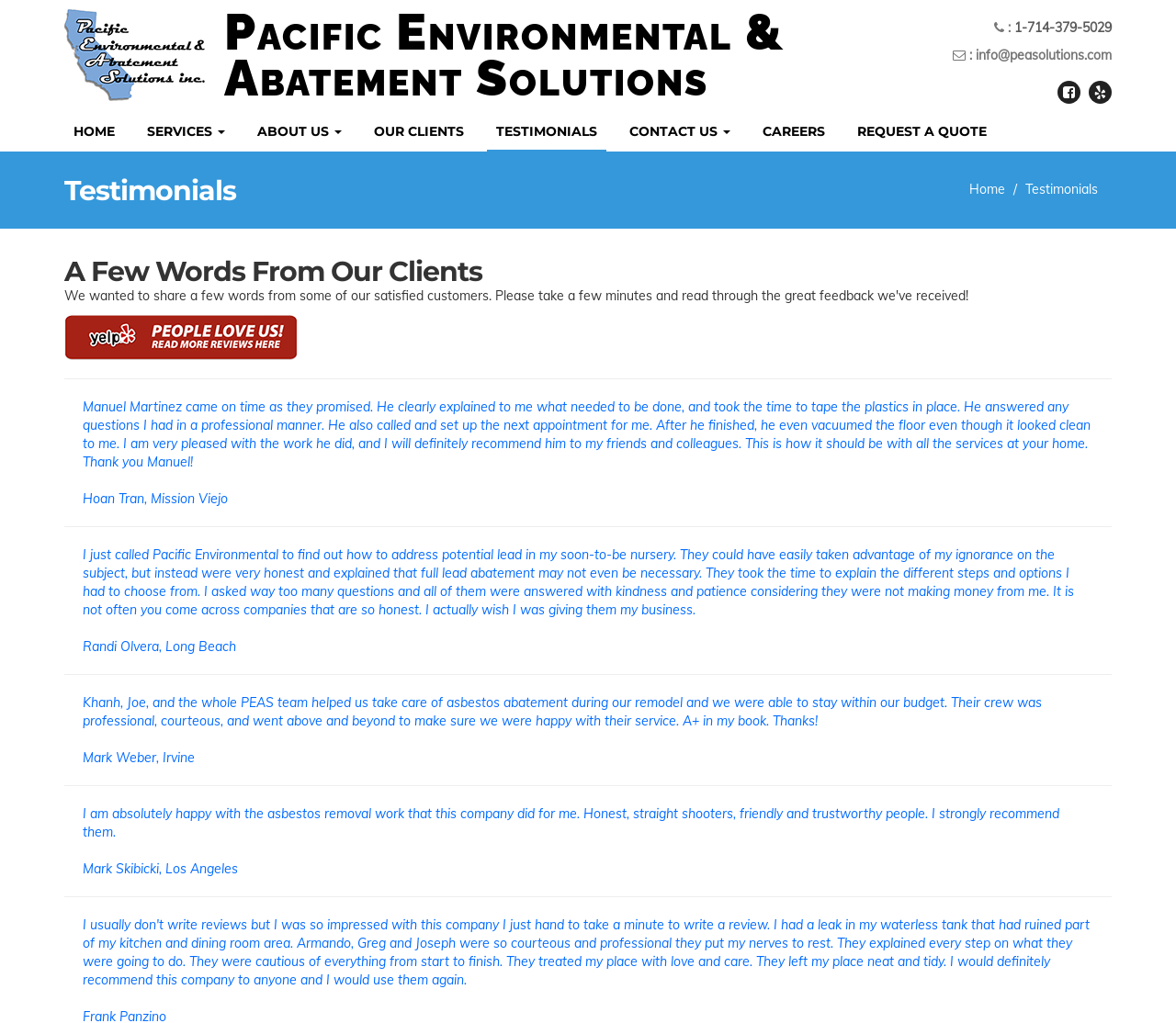Identify and provide the main heading of the webpage.

Pacific Environmental & Abatement Solutions